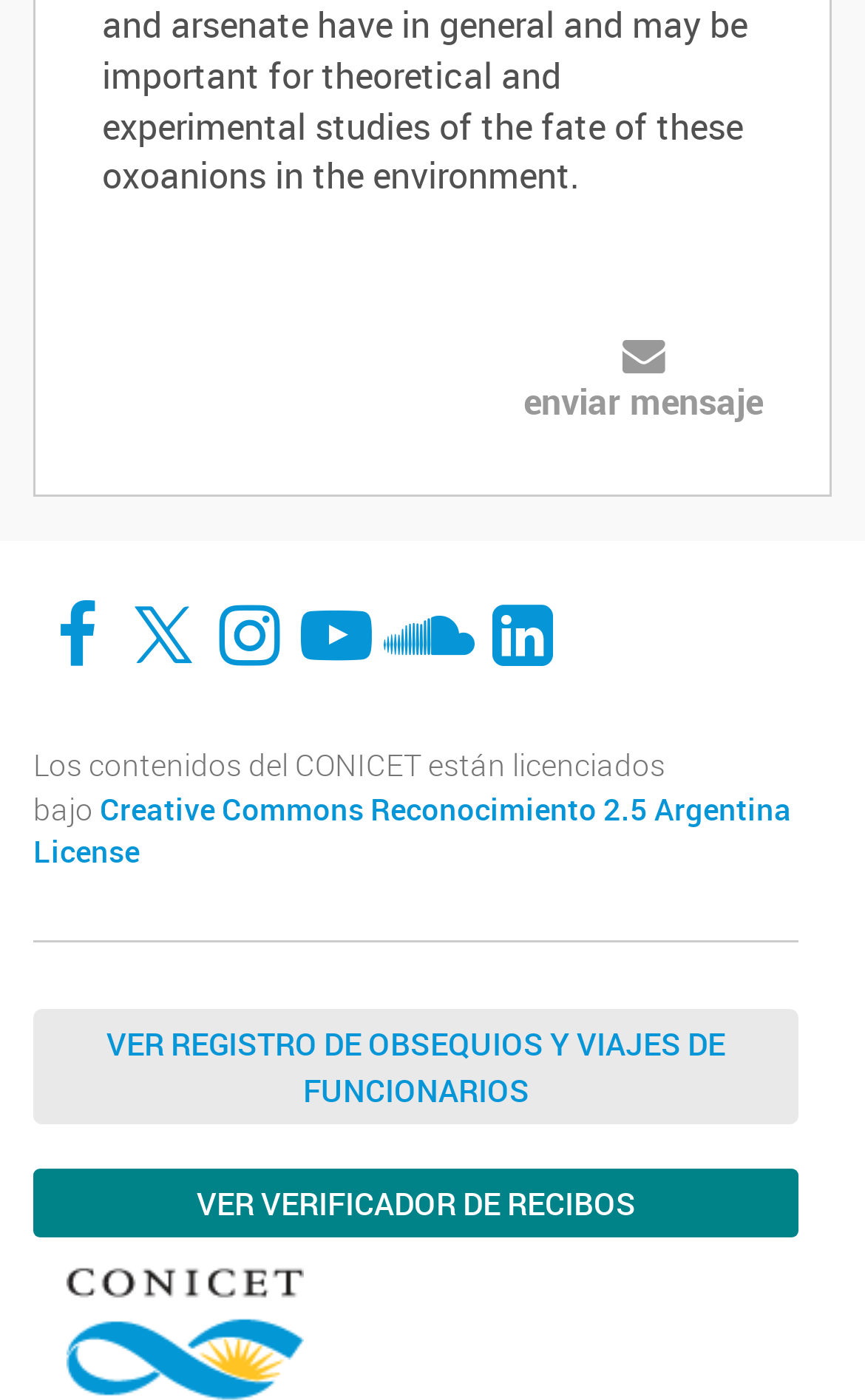Can you provide the bounding box coordinates for the element that should be clicked to implement the instruction: "visit Facebook"?

[0.044, 0.43, 0.133, 0.48]